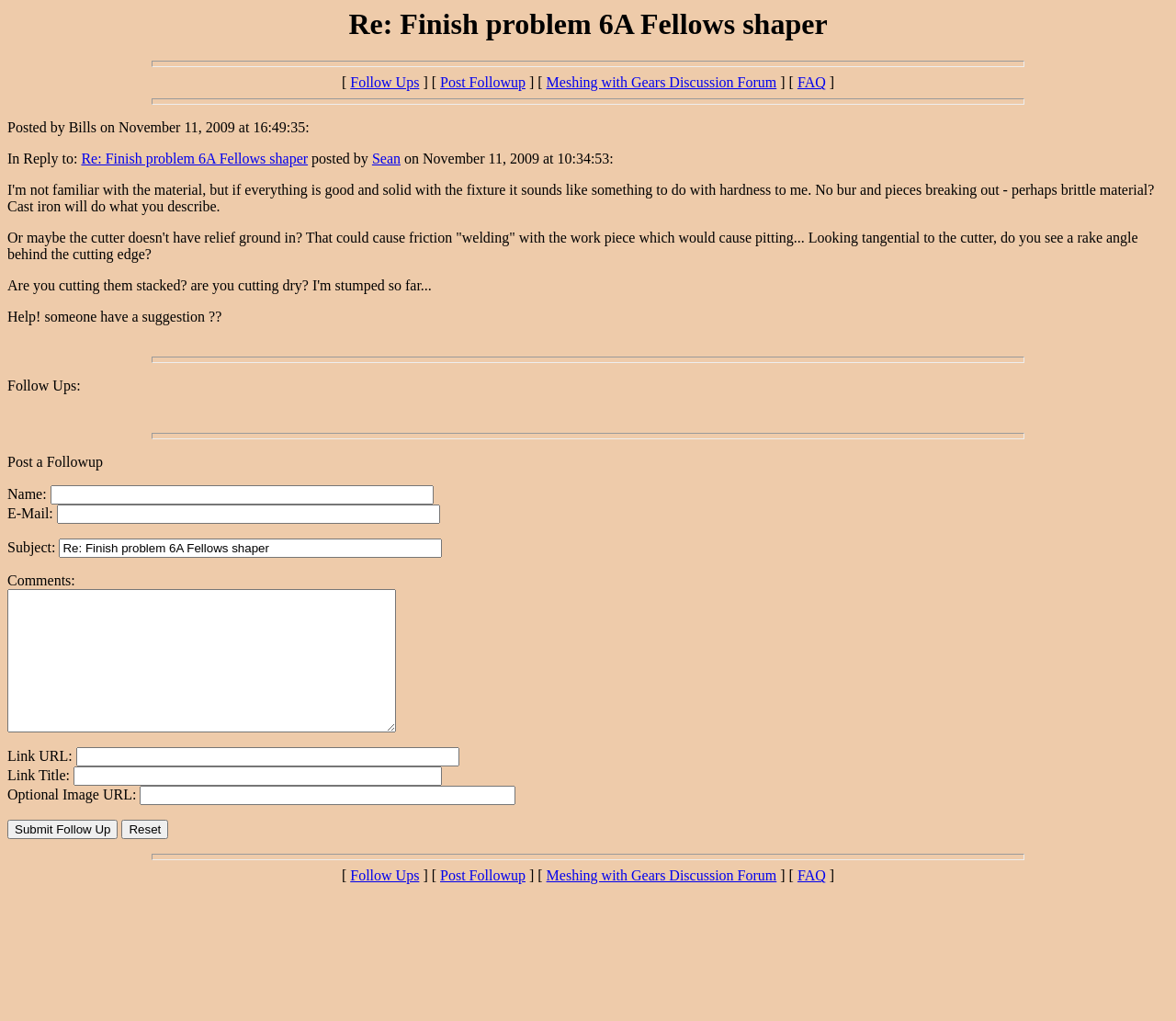Can you show the bounding box coordinates of the region to click on to complete the task described in the instruction: "Click on the 'Meshing with Gears Discussion Forum' link"?

[0.465, 0.073, 0.66, 0.089]